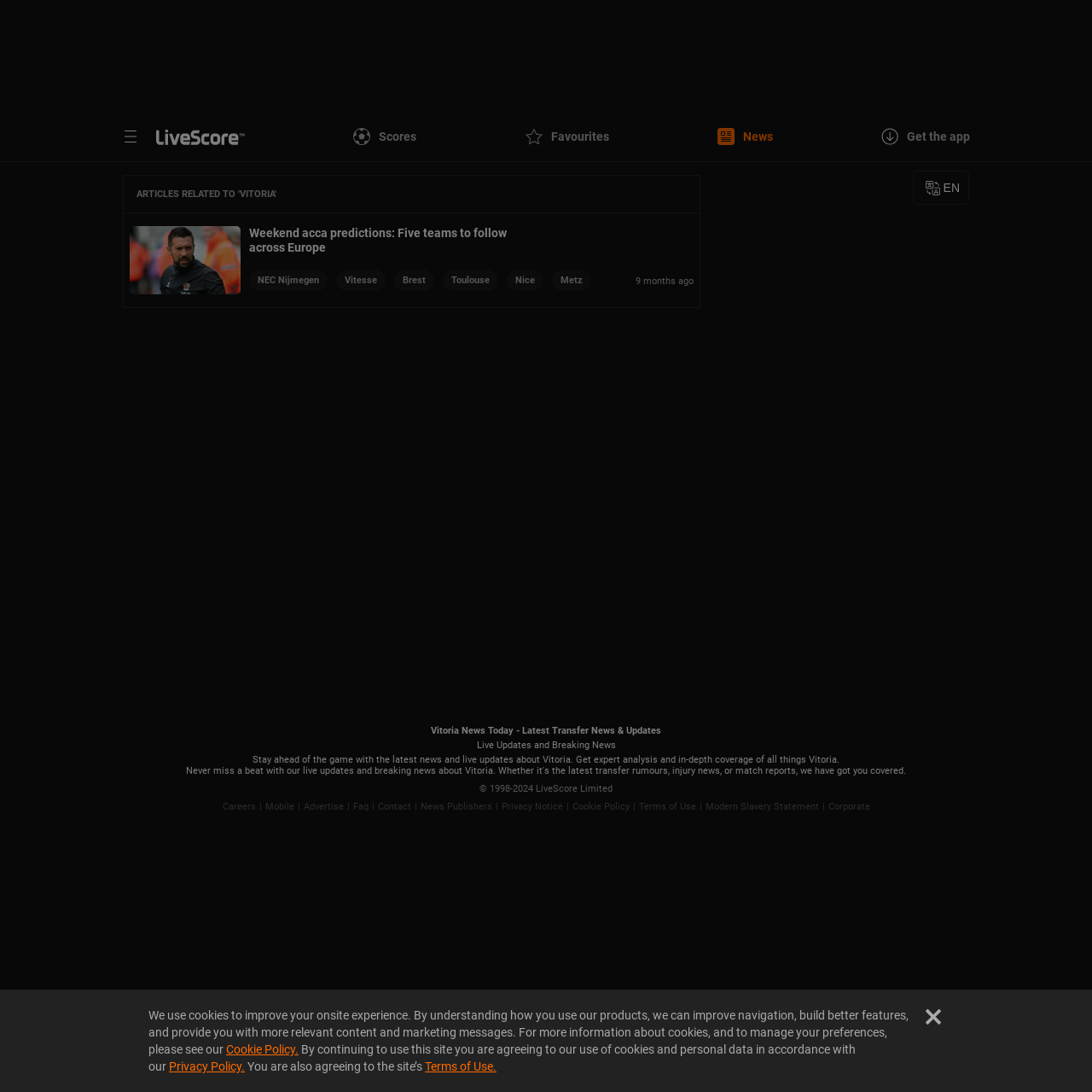Please find the bounding box coordinates of the section that needs to be clicked to achieve this instruction: "Go to Livescore".

[0.143, 0.118, 0.224, 0.132]